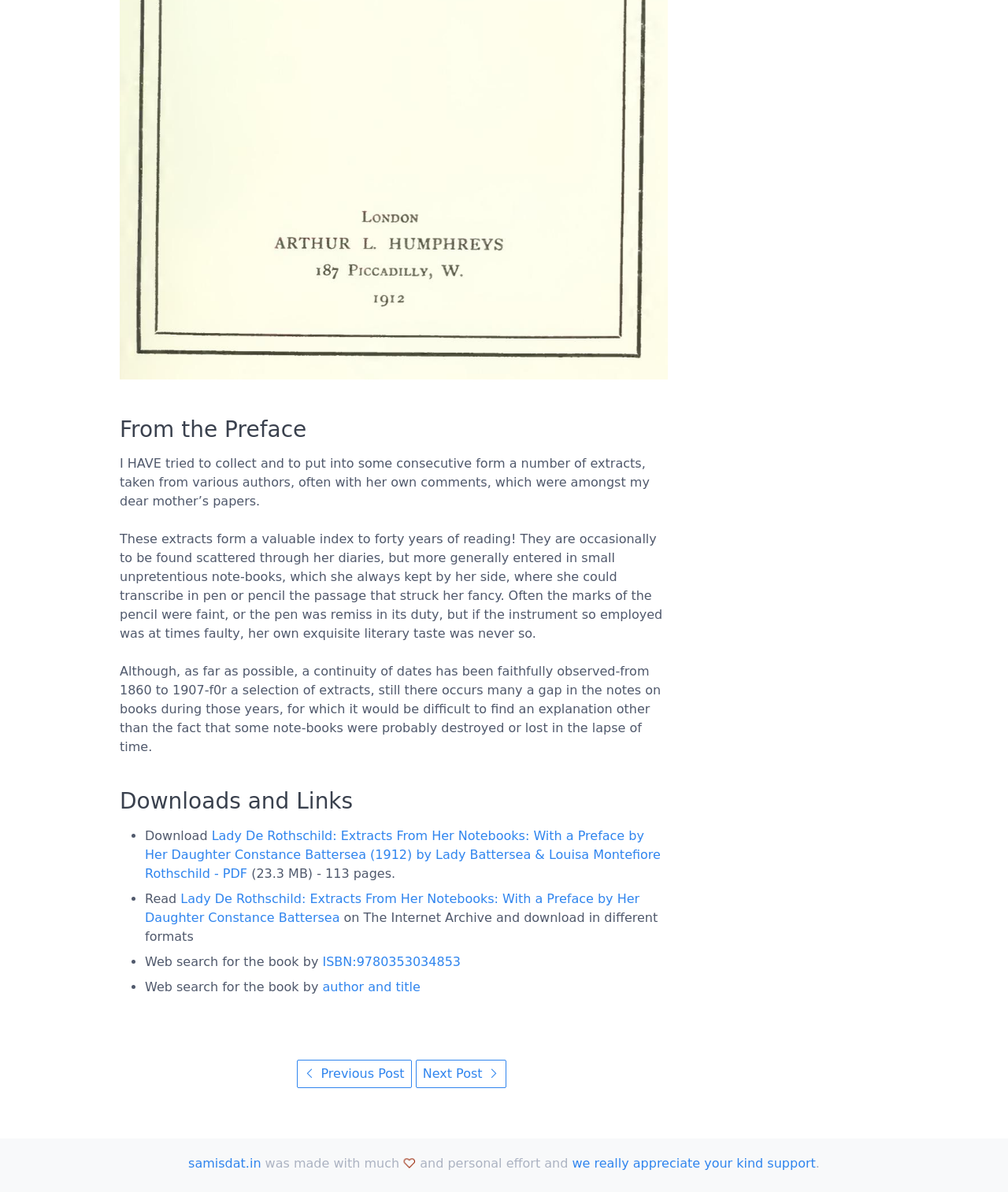What is the name of the book?
Answer the question with detailed information derived from the image.

The answer can be found in the link text 'Lady De Rothschild: Extracts From Her Notebooks: With a Preface by Her Daughter Constance Battersea (1912) by Lady Battersea & Louisa Montefiore Rothschild - PDF' which is a downloadable PDF file.